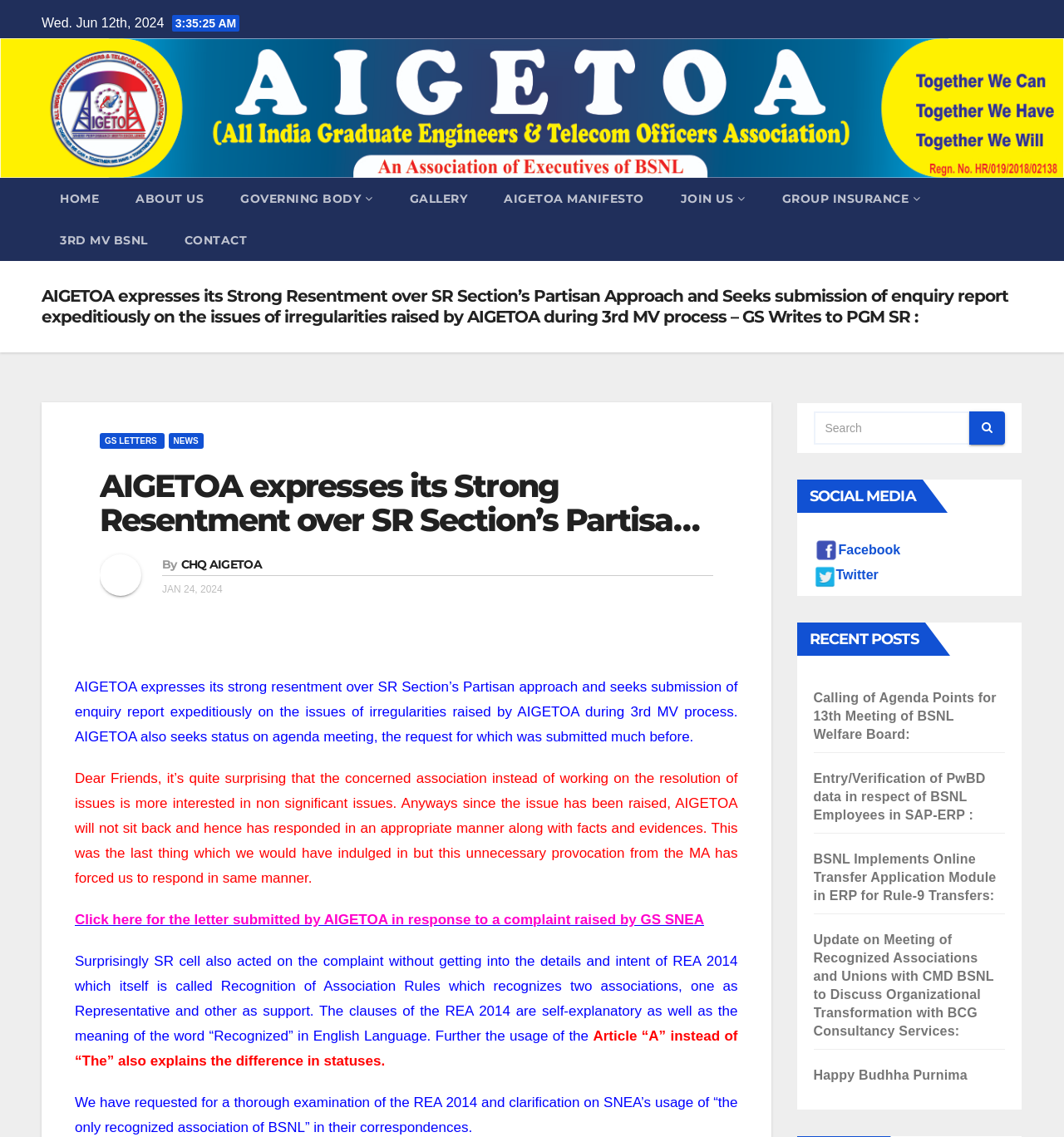Illustrate the webpage's structure and main components comprehensively.

This webpage appears to be the official website of AIGETOA, an association of BSNL employees. At the top of the page, there is a horizontal navigation menu with links to various sections, including "HOME", "ABOUT US", "GOVERNING BODY", "GALLERY", "AIGETOA MANIFESTO", "JOIN US", and "GROUP INSURANCE". Below this menu, there is a large heading that reads "AIGETOA expresses its Strong Resentment over SR Section’s Partisan Approach and Seeks submission of enquiry report expeditiously on the issues of irregularities raised by AIGETOA during 3rd MV process – GS Writes to PGM SR".

The main content of the page is divided into several sections. On the left side, there are two columns of links, with the top column containing links to "GS LETTERS" and "NEWS", and the bottom column containing links to various articles and news stories. On the right side, there is a section with a heading "SOCIAL MEDIA" that contains links to the association's Facebook and Twitter pages, accompanied by their respective logos.

Below this section, there is a heading "RECENT POSTS" that lists several news articles and updates, including "Calling of Agenda Points for 13th Meeting of BSNL Welfare Board", "Entry/Verification of PwBD data in respect of BSNL Employees in SAP-ERP", and "BSNL Implements Online Transfer Application Module in ERP for Rule-9 Transfers". Each of these articles has a link to read more.

At the top-right corner of the page, there is a search bar with a magnifying glass icon. There is also a date "Wed. Jun 12th, 2024" displayed at the top of the page. An image is placed at the top of the page, spanning the entire width.